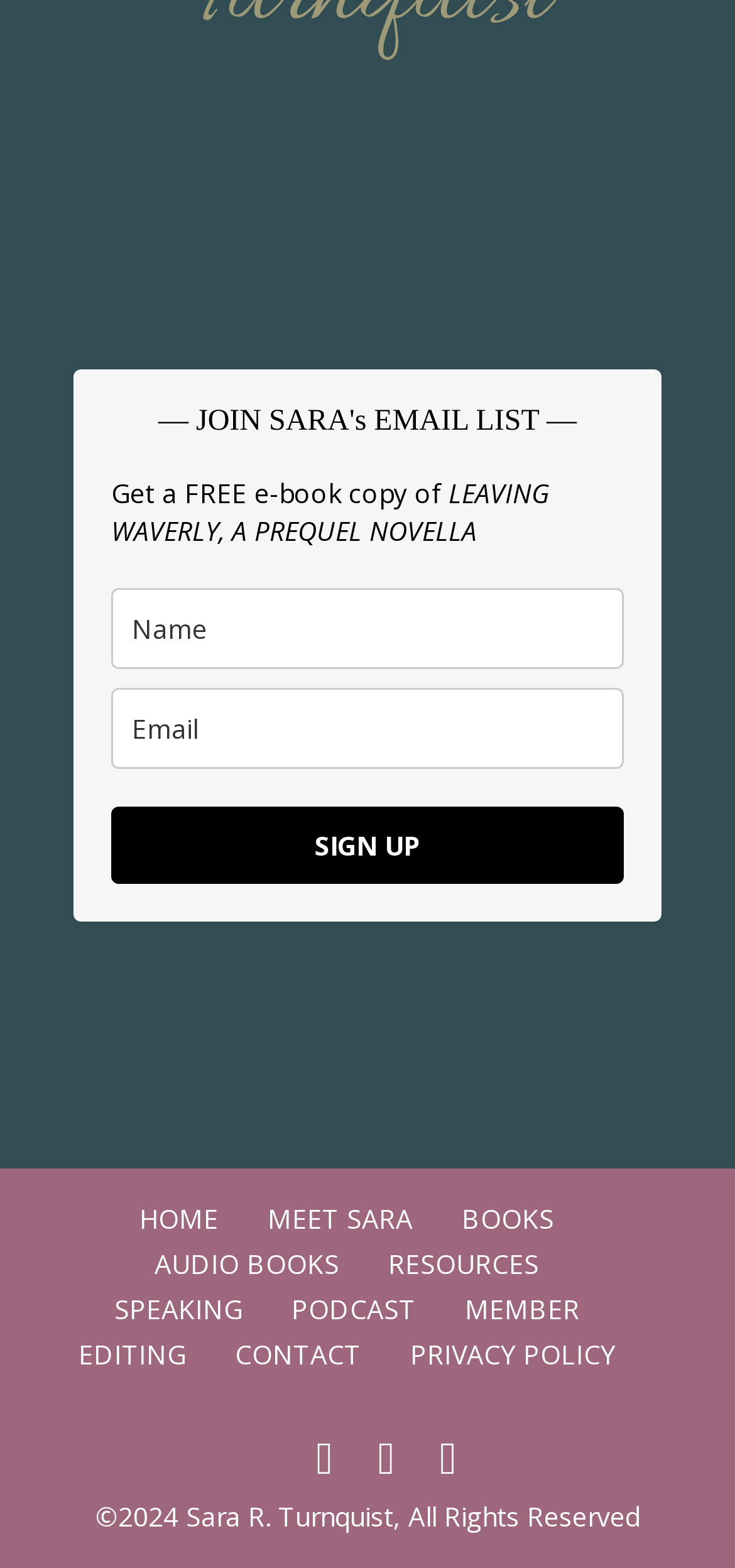Identify the bounding box of the UI element that matches this description: "aria-label="name" name="fields[name]" placeholder="Name"".

[0.151, 0.376, 0.849, 0.427]